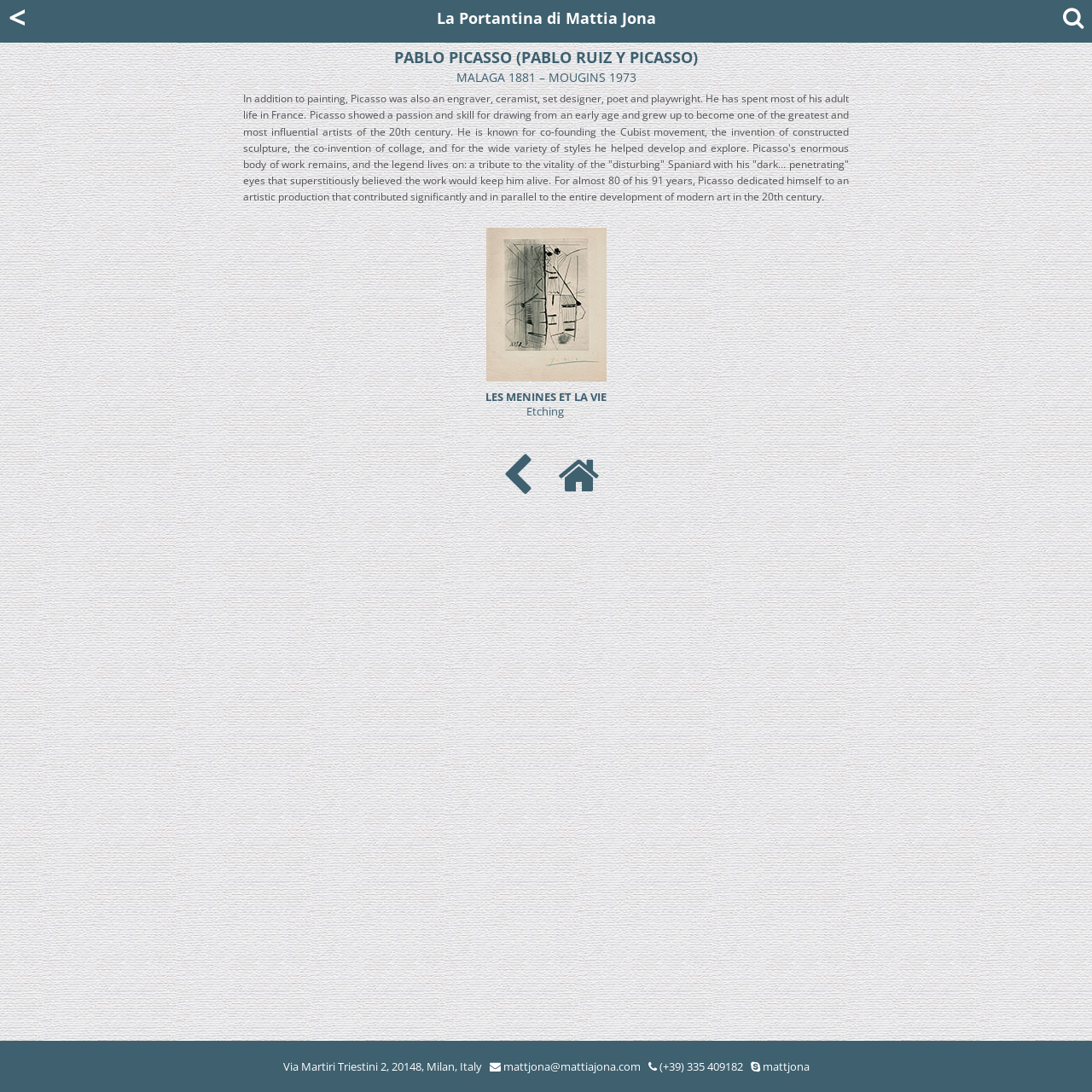Using the elements shown in the image, answer the question comprehensively: What is the name of the artwork mentioned on this webpage?

I inferred this answer by looking at the link element with the content 'LES MENINES ET LA VIE' and the corresponding image element which suggests that the webpage is about an artwork with this name.